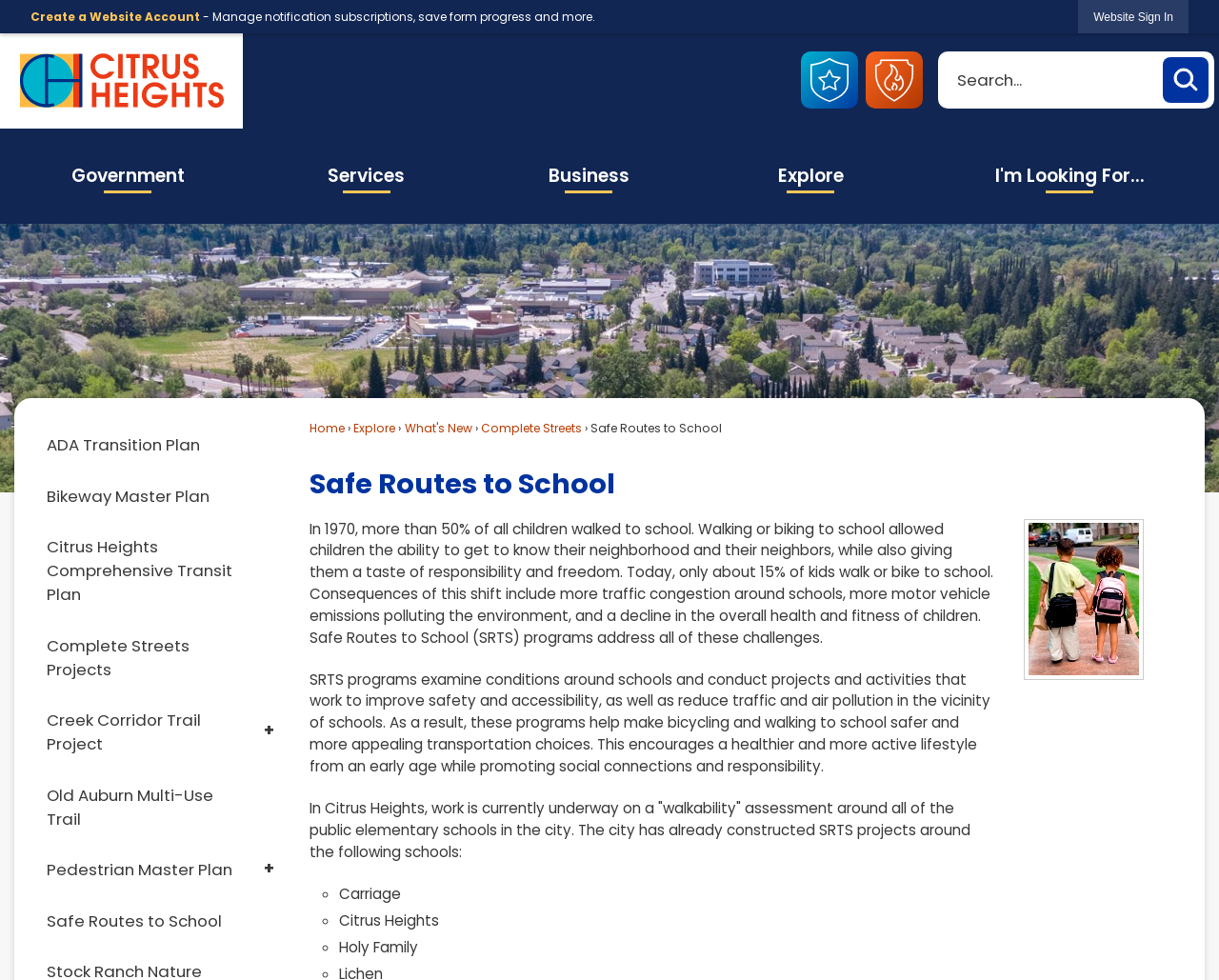Predict the bounding box for the UI component with the following description: "Safe Routes to School".

[0.012, 0.914, 0.236, 0.966]